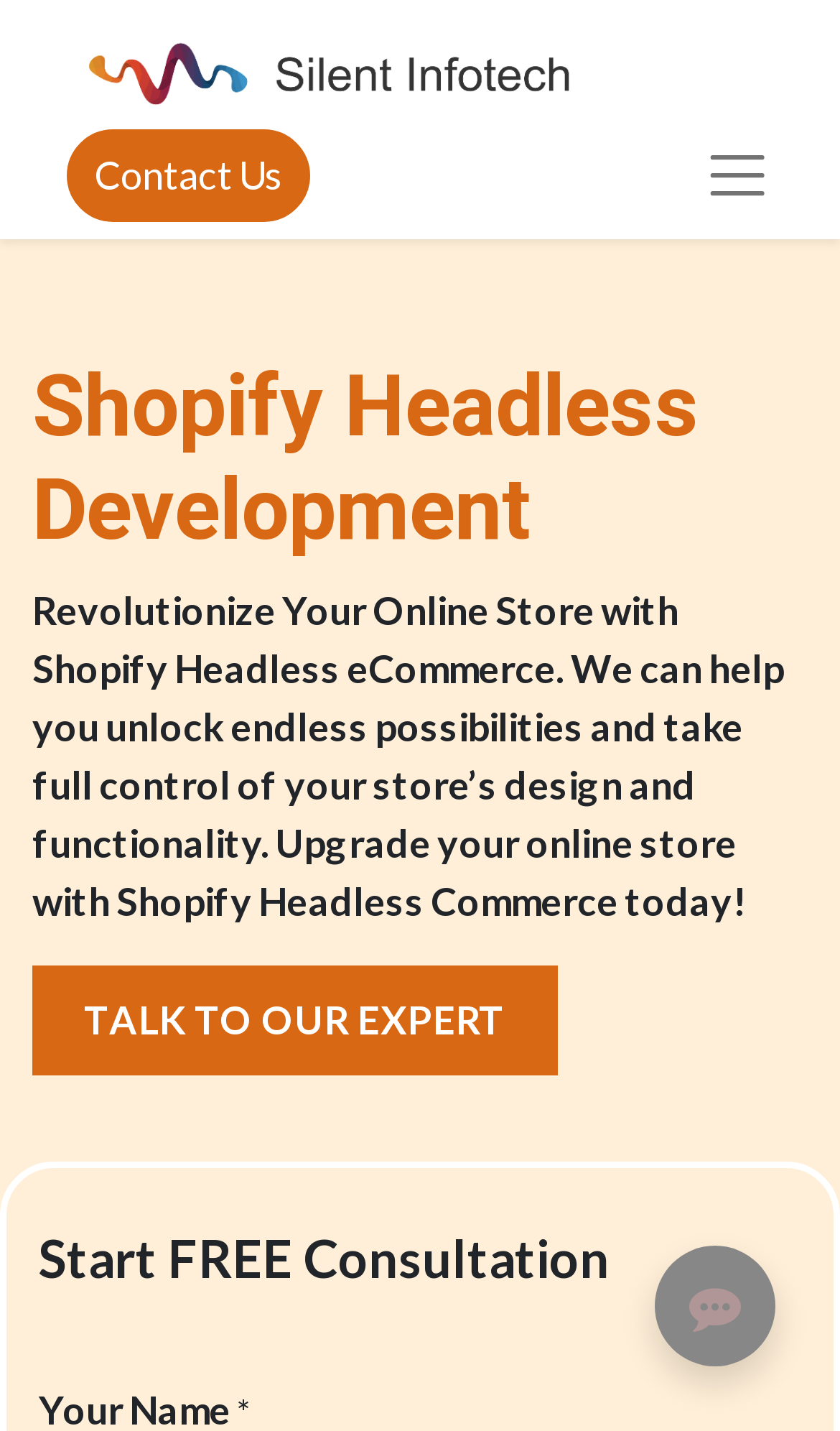Calculate the bounding box coordinates of the UI element given the description: "parent_node: Contact Us".

[0.835, 0.092, 0.921, 0.154]